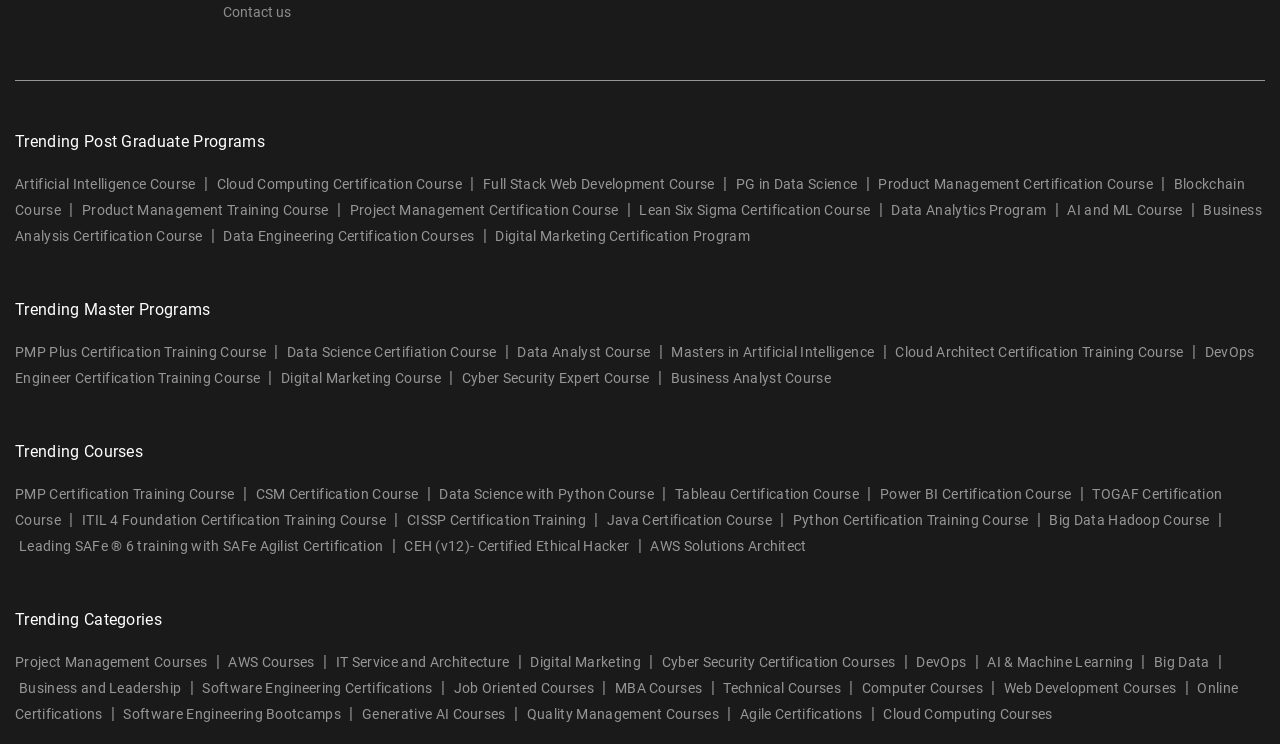Determine the bounding box coordinates of the clickable element to achieve the following action: 'Click Mutual of Omaha cancer insurance'. Provide the coordinates as four float values between 0 and 1, formatted as [left, top, right, bottom].

None